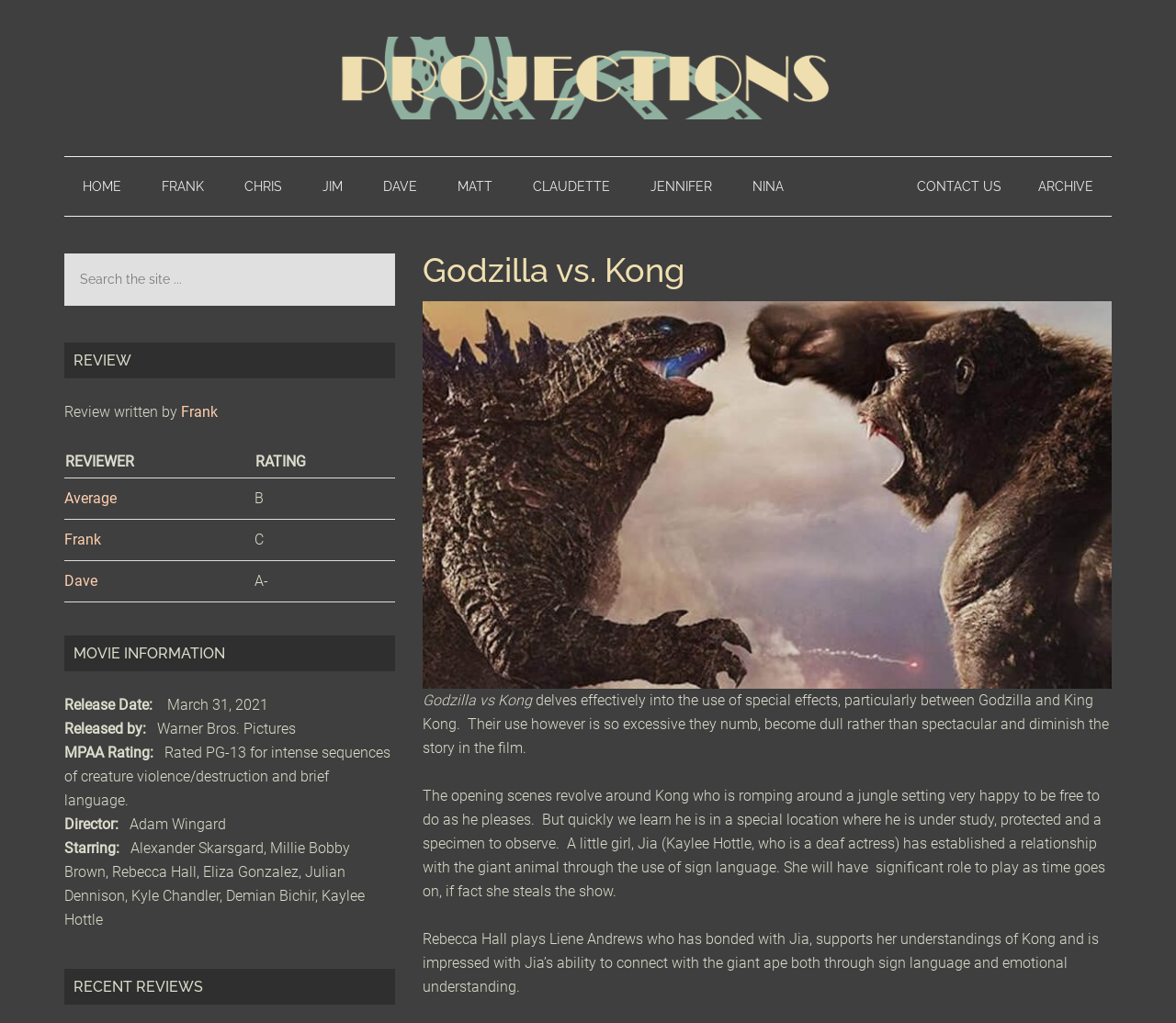Identify the bounding box coordinates of the clickable region to carry out the given instruction: "View the movie information".

[0.055, 0.621, 0.336, 0.656]